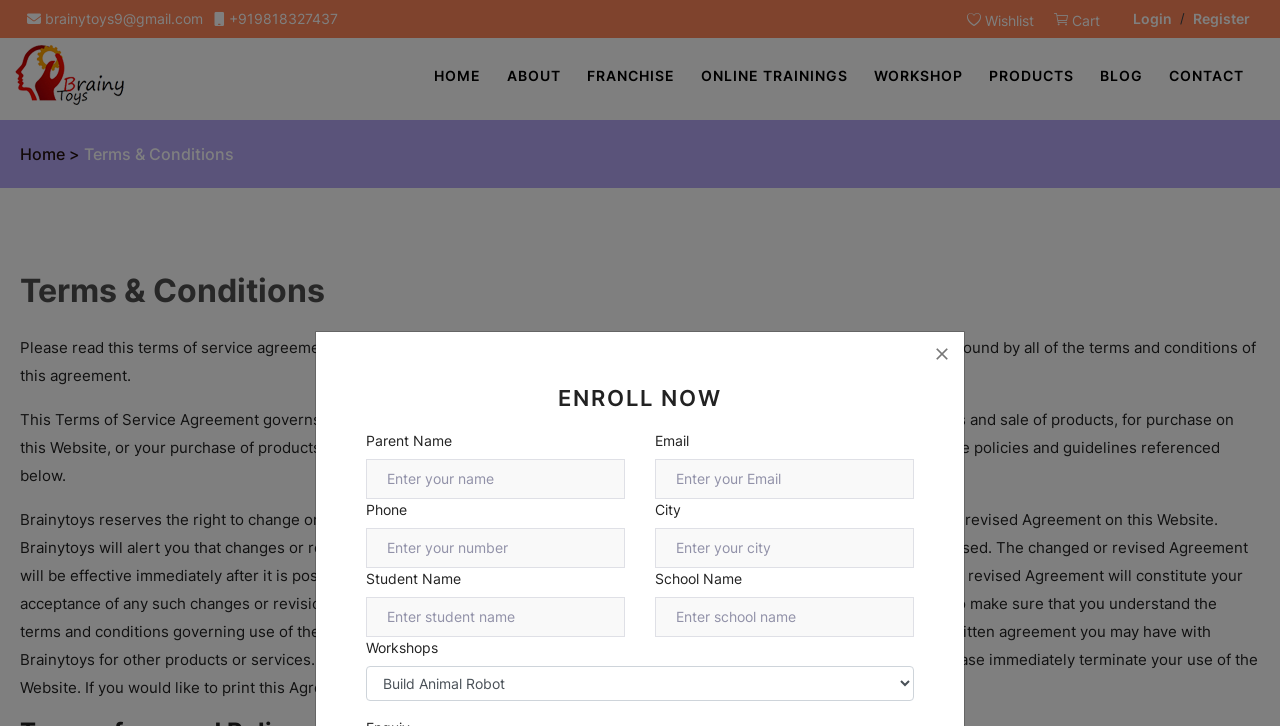What is the logo of the website?
Please interpret the details in the image and answer the question thoroughly.

I found the logo of the website by looking at the top-left corner of the page, where there is an image with the text 'logo' and a link with the text 'logo', which suggests that it is the logo of the website Brainytoys.